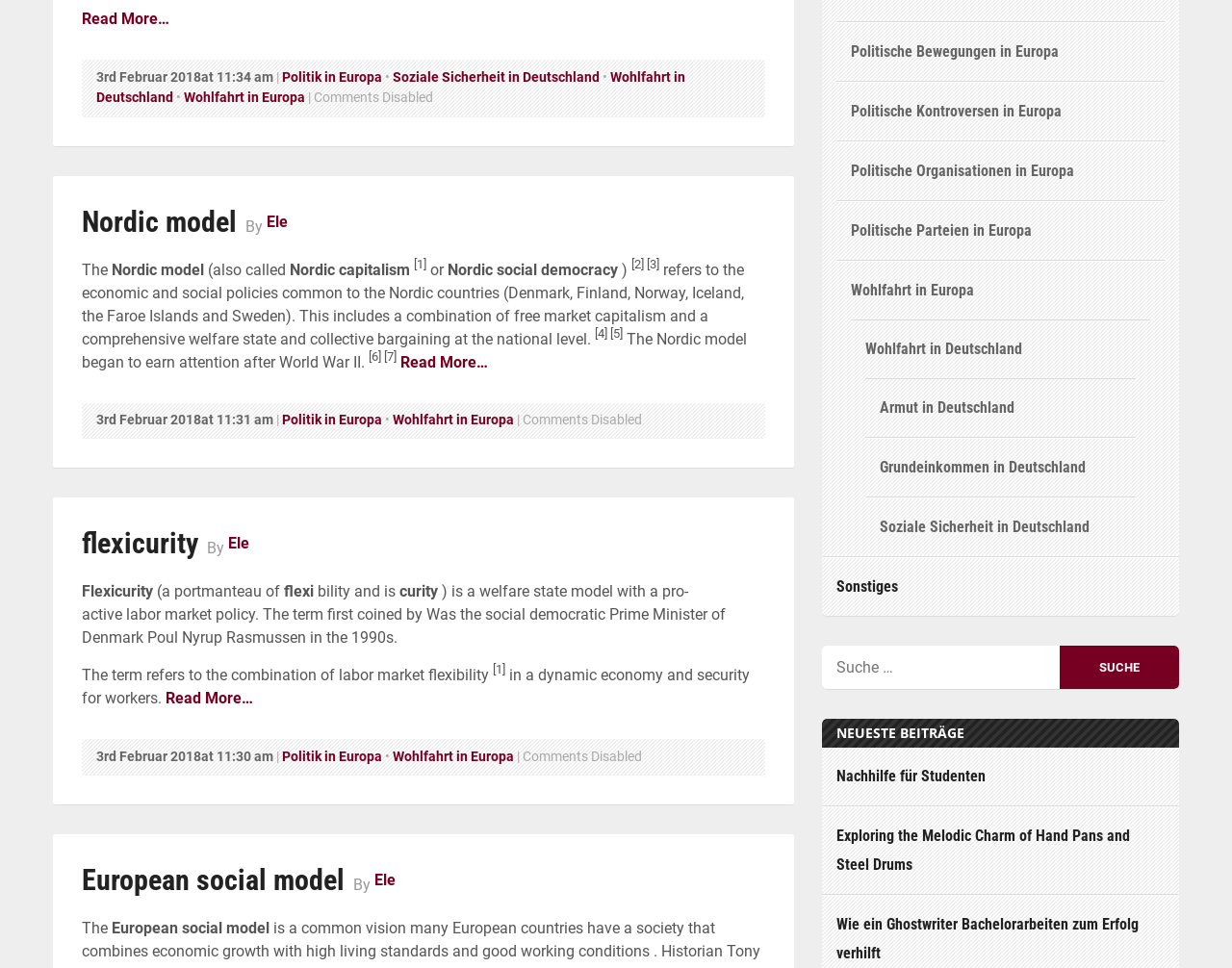Can you identify the bounding box coordinates of the clickable region needed to carry out this instruction: 'Click on 'Read More…''? The coordinates should be four float numbers within the range of 0 to 1, stated as [left, top, right, bottom].

[0.066, 0.01, 0.138, 0.029]